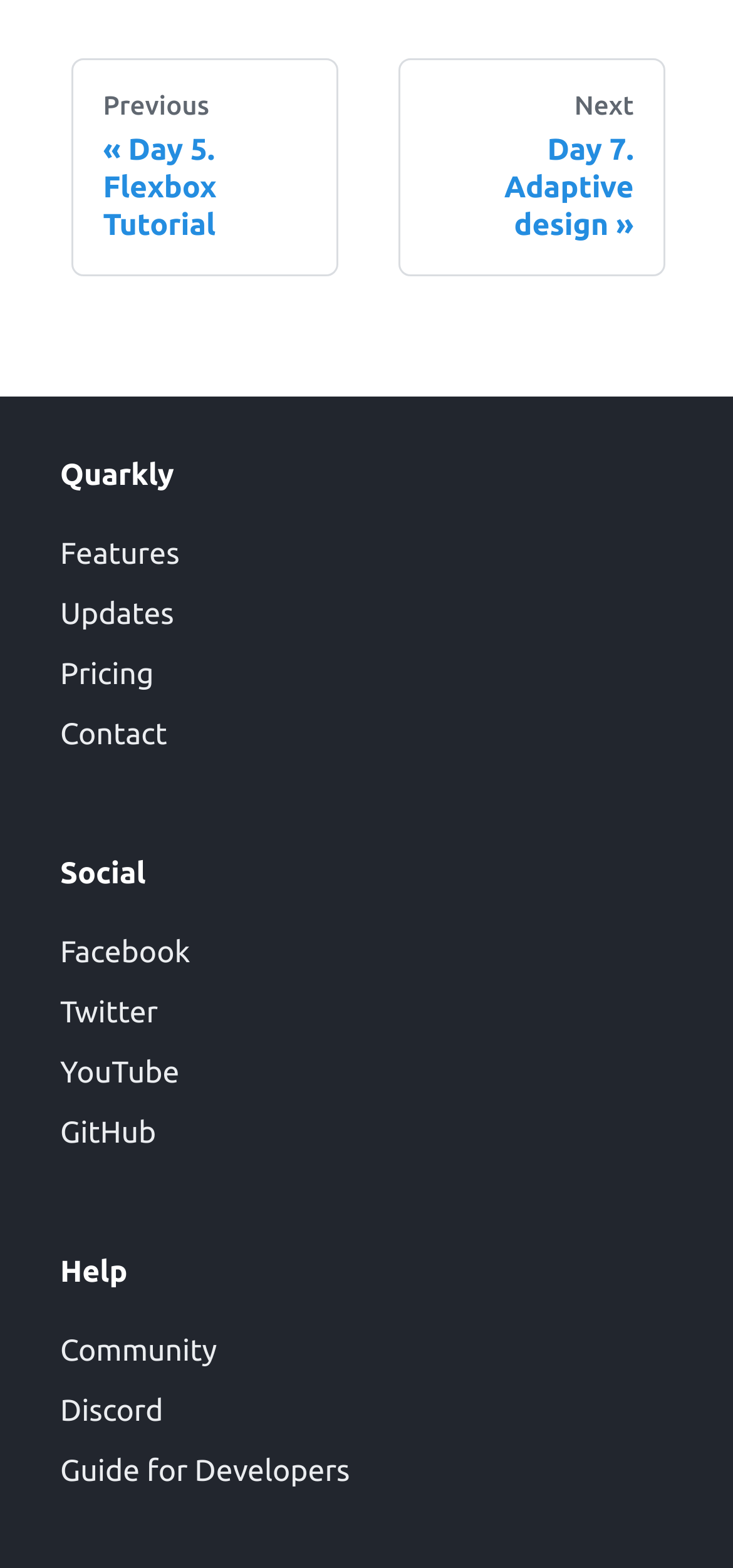Please identify the coordinates of the bounding box for the clickable region that will accomplish this instruction: "go to previous page".

[0.097, 0.037, 0.462, 0.176]